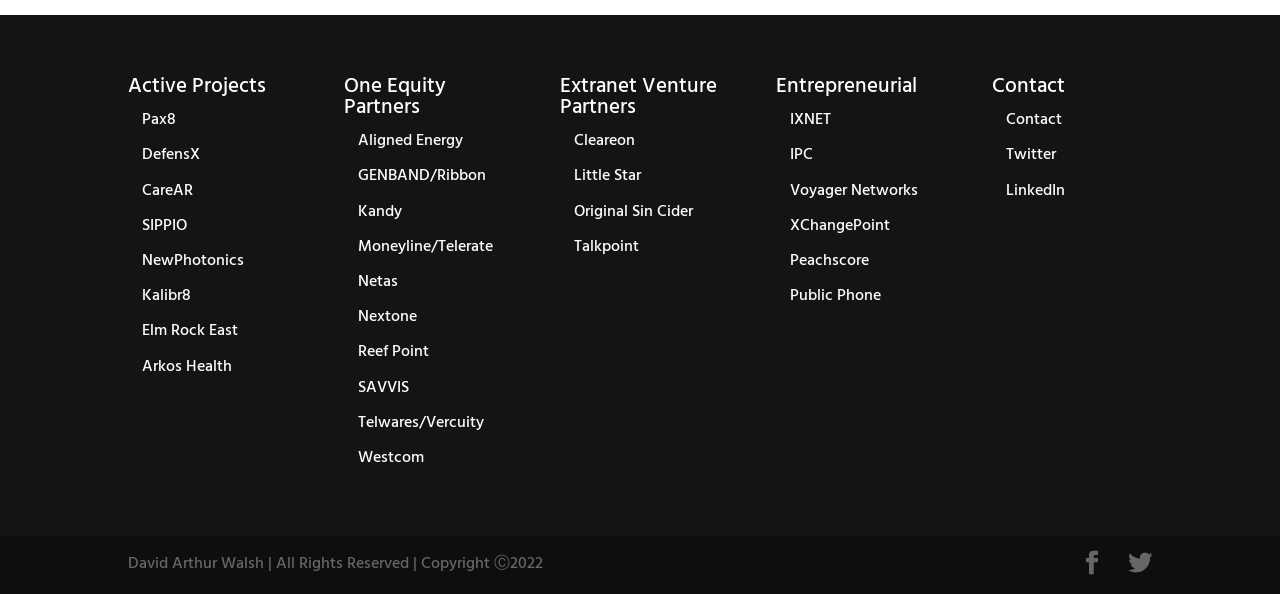Answer the question using only one word or a concise phrase: What is the name of the venture partners mentioned on this webpage?

One Equity Partners, Extranet Venture Partners